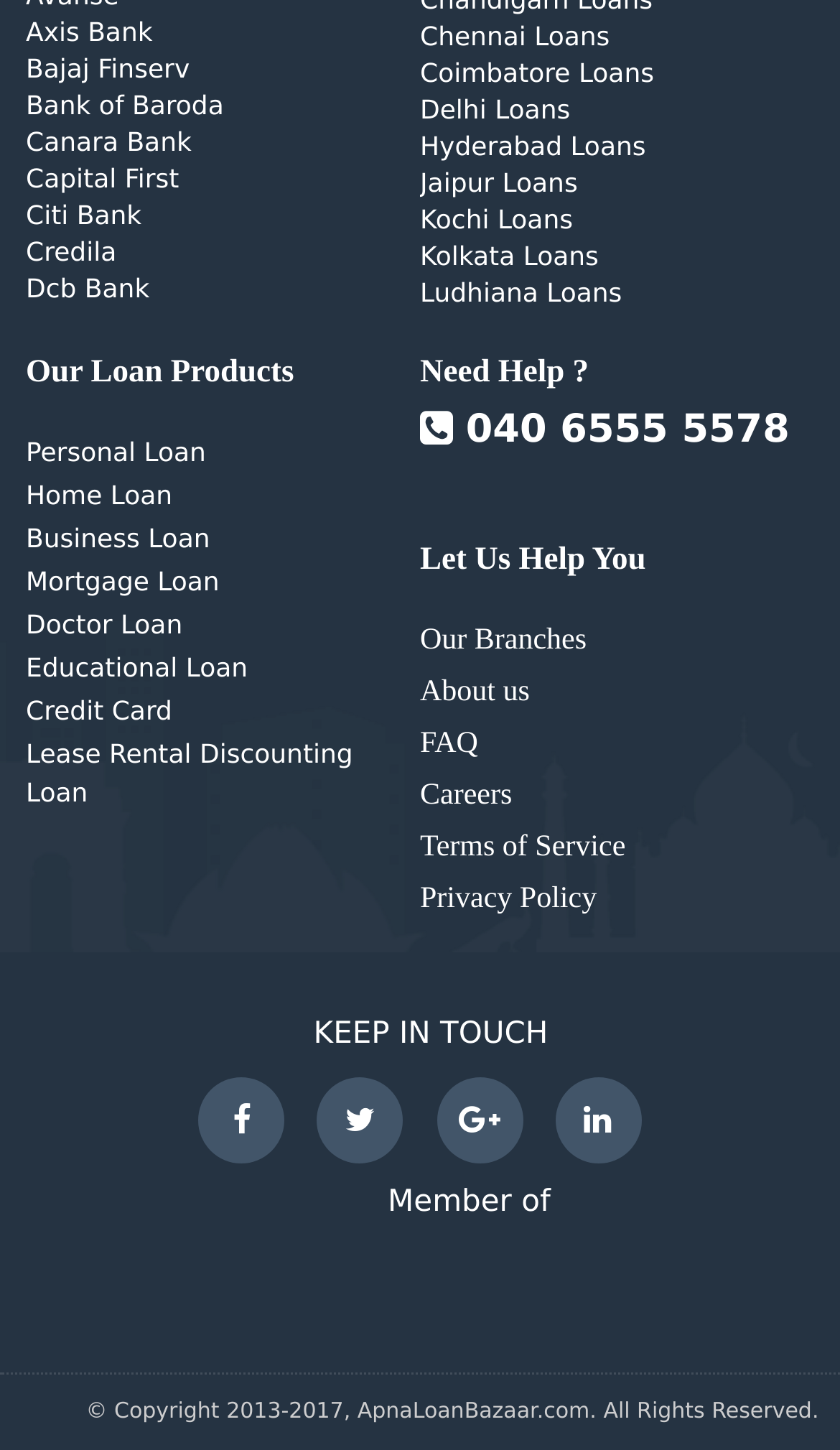Please find the bounding box coordinates of the element that you should click to achieve the following instruction: "Explore Mumbai Loans". The coordinates should be presented as four float numbers between 0 and 1: [left, top, right, bottom].

[0.5, 0.216, 0.723, 0.237]